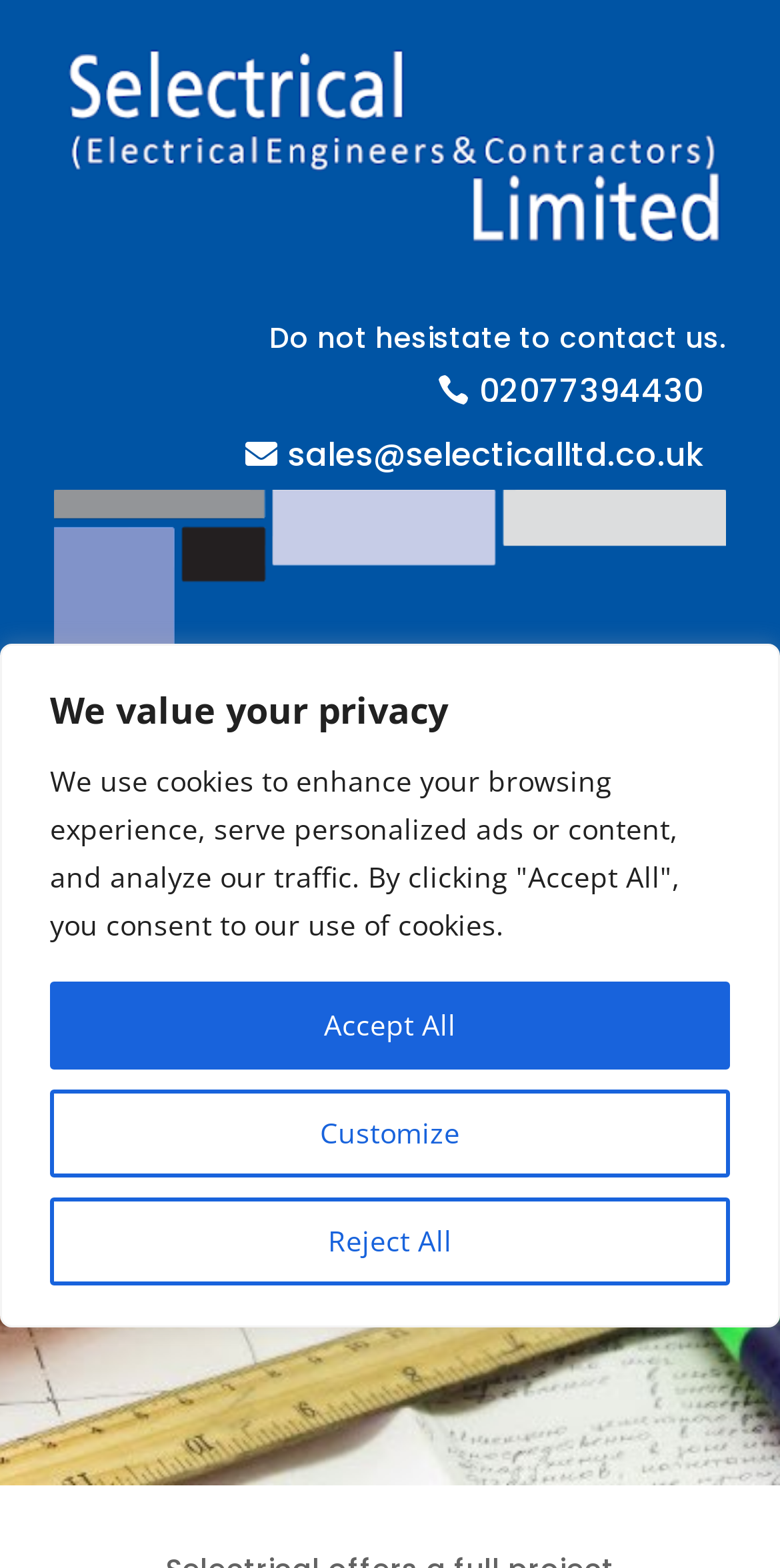Identify the bounding box for the element characterized by the following description: "02077394430".

[0.532, 0.226, 0.93, 0.273]